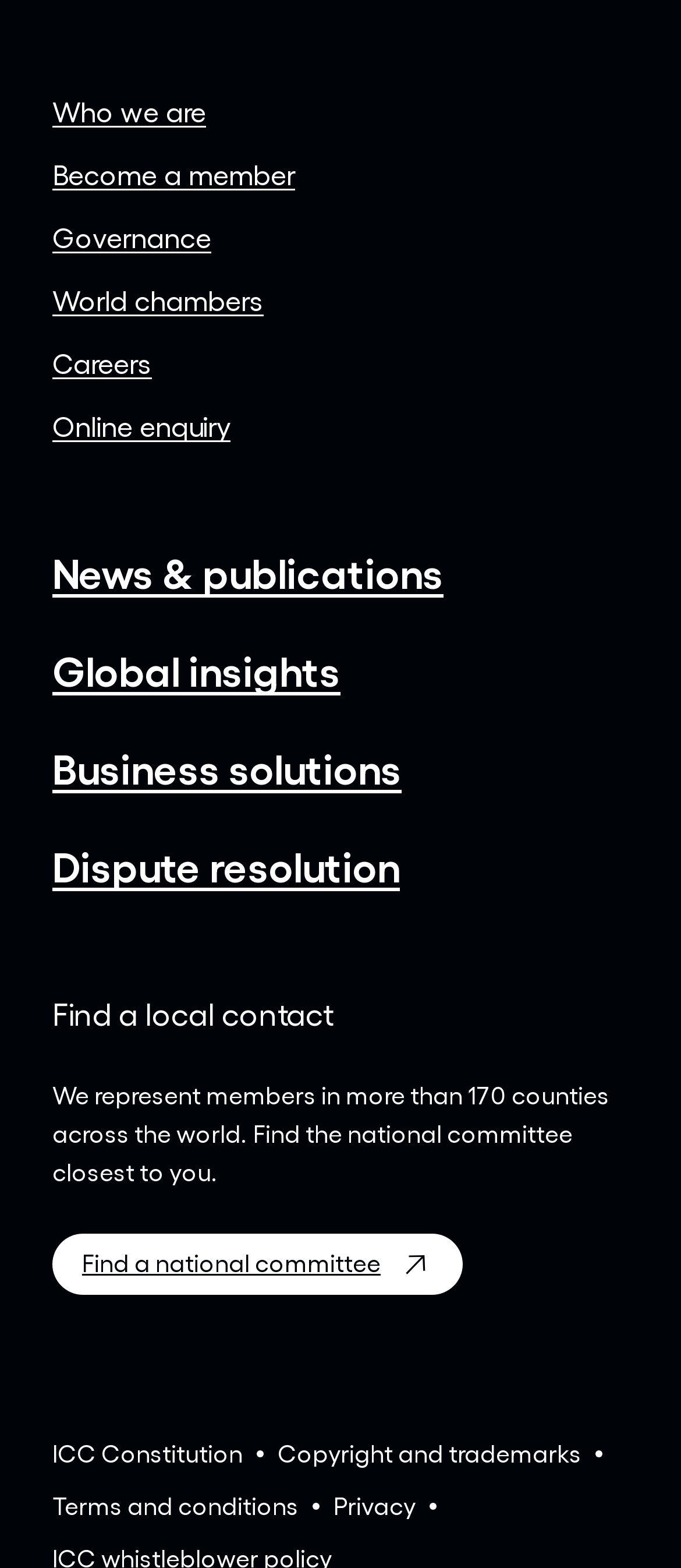Find the bounding box coordinates for the area that should be clicked to accomplish the instruction: "Read news and publications".

[0.077, 0.349, 0.651, 0.381]